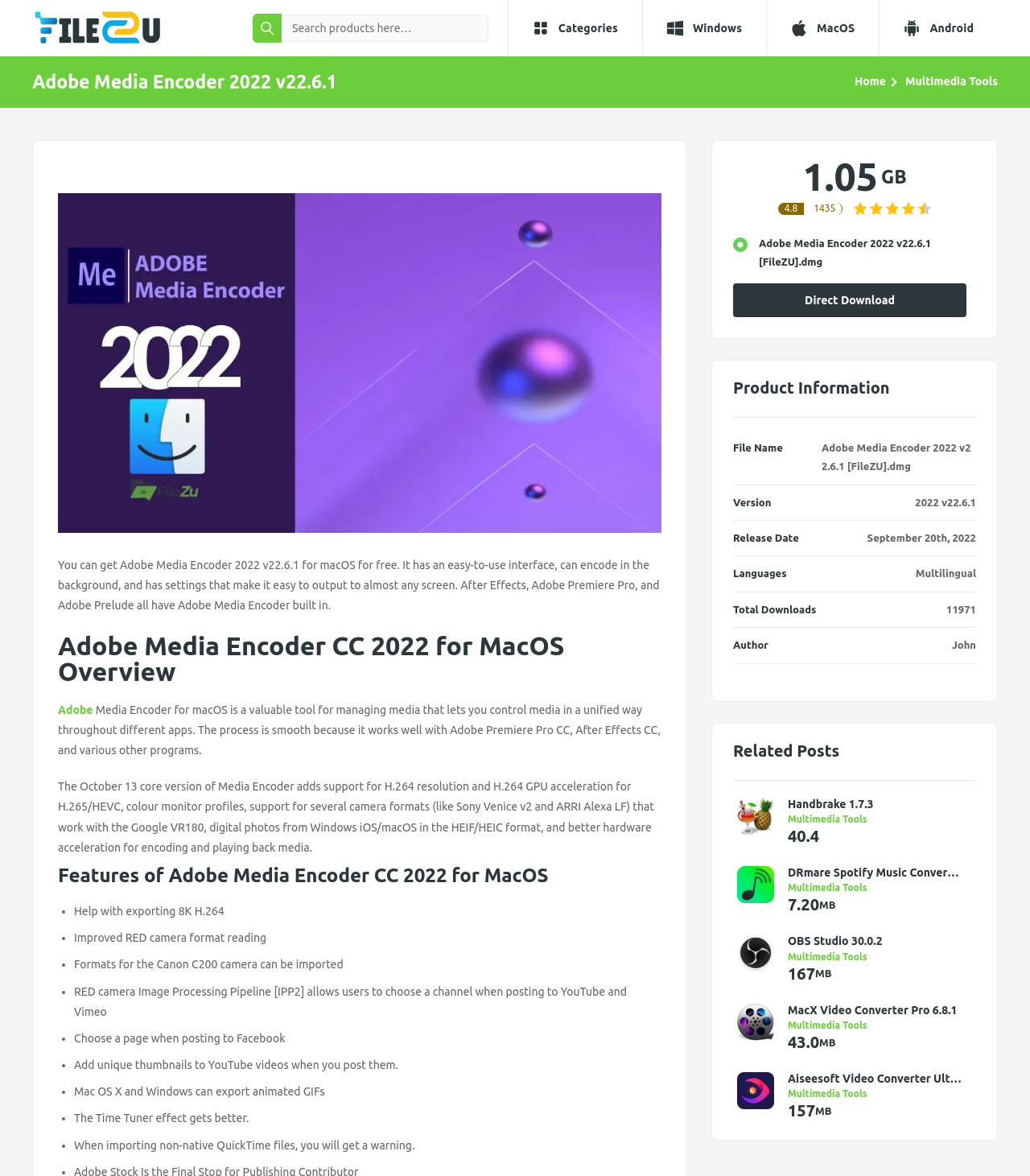What is the file size of the software?
By examining the image, provide a one-word or phrase answer.

1.05 GB